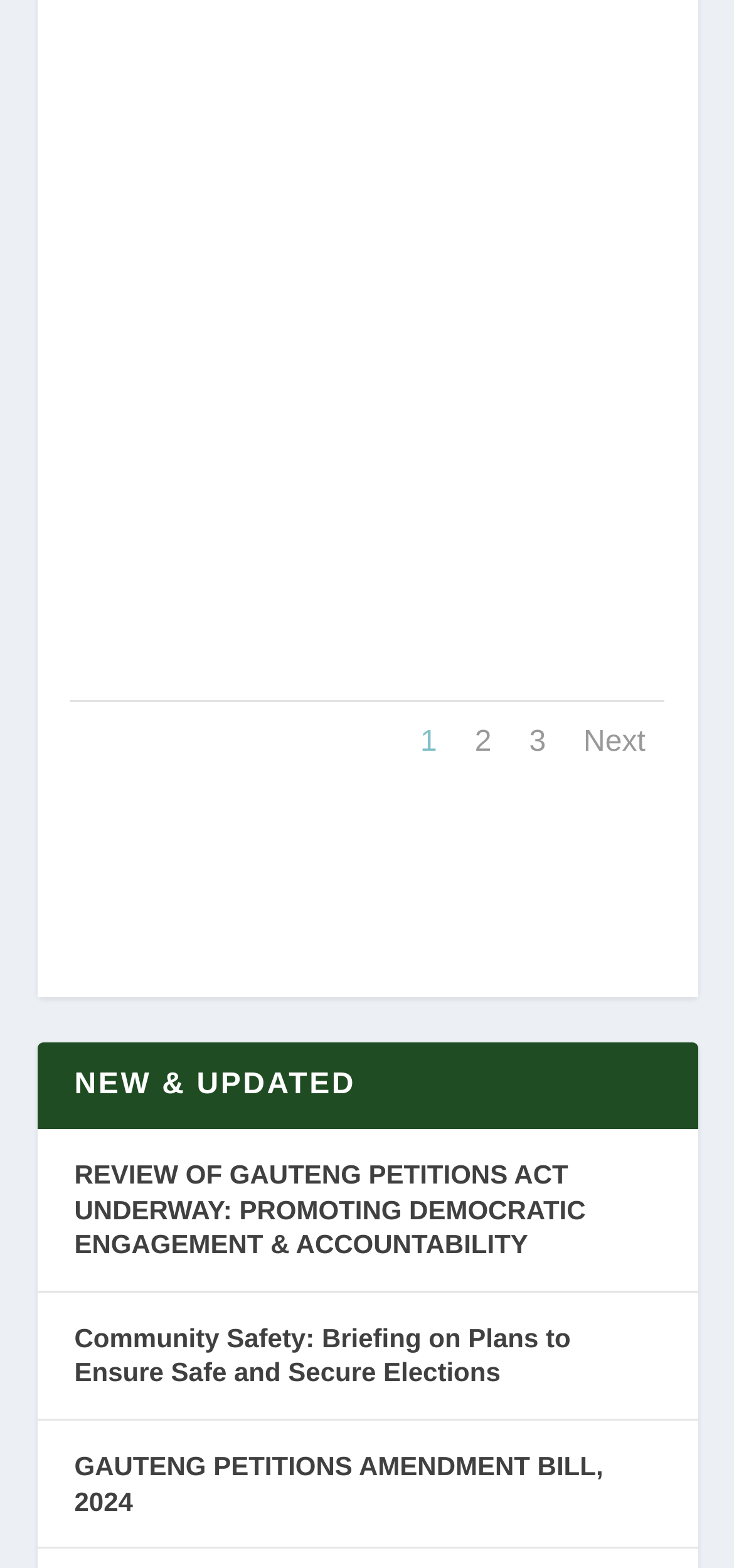What is the text of the heading above the news articles?
Using the image as a reference, give a one-word or short phrase answer.

NEW & UPDATED